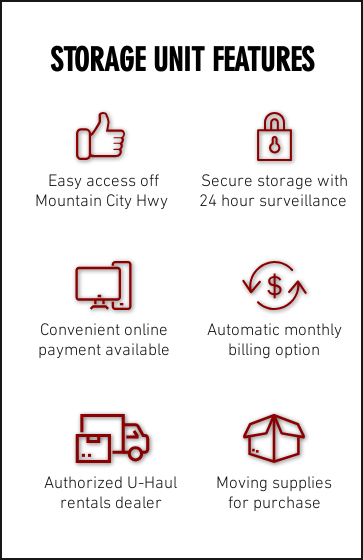What is the icon used to represent secure storage?
Give a single word or phrase as your answer by examining the image.

Padlock